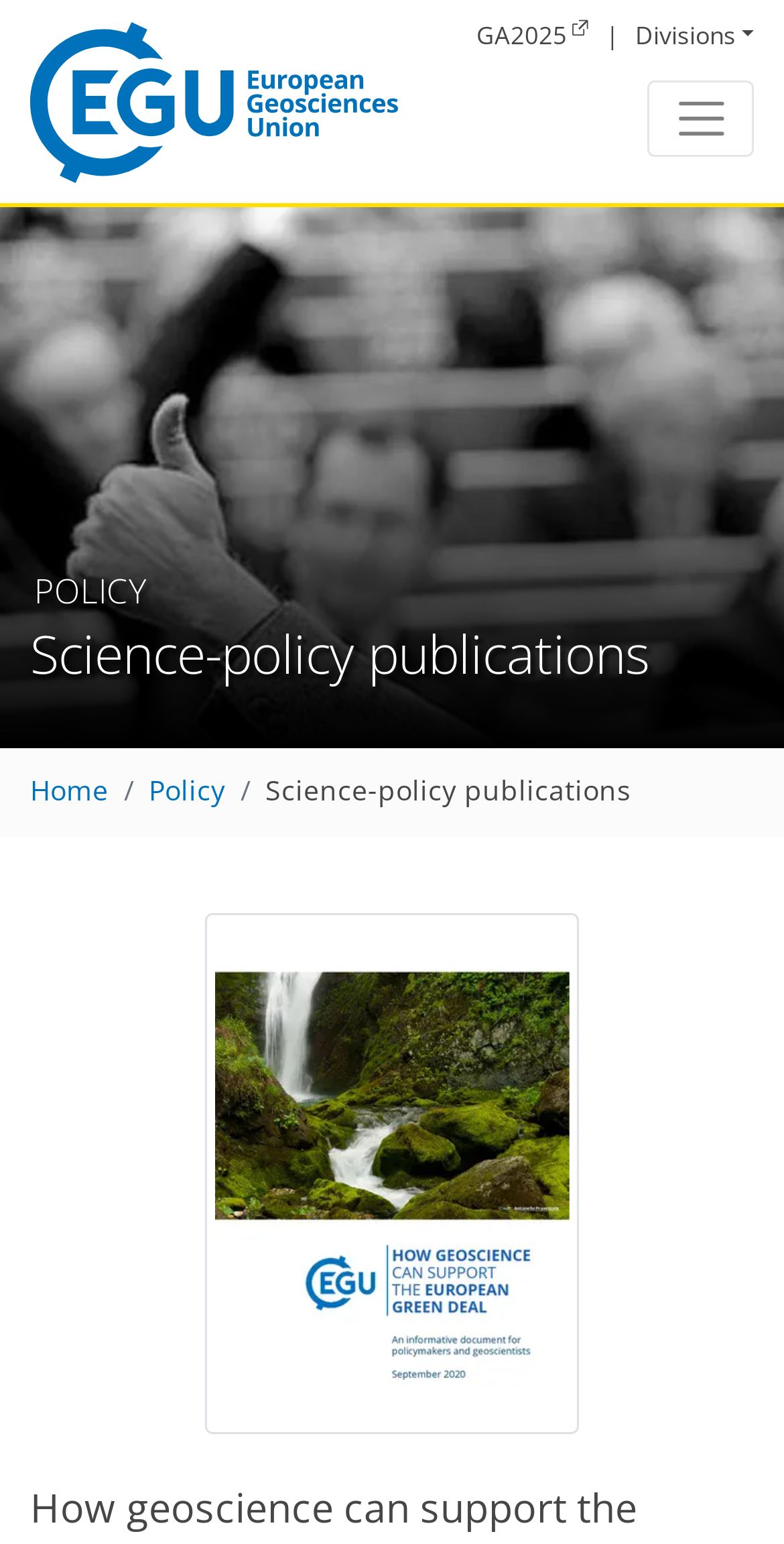Please locate and retrieve the main header text of the webpage.

POLICY
Science-policy publications